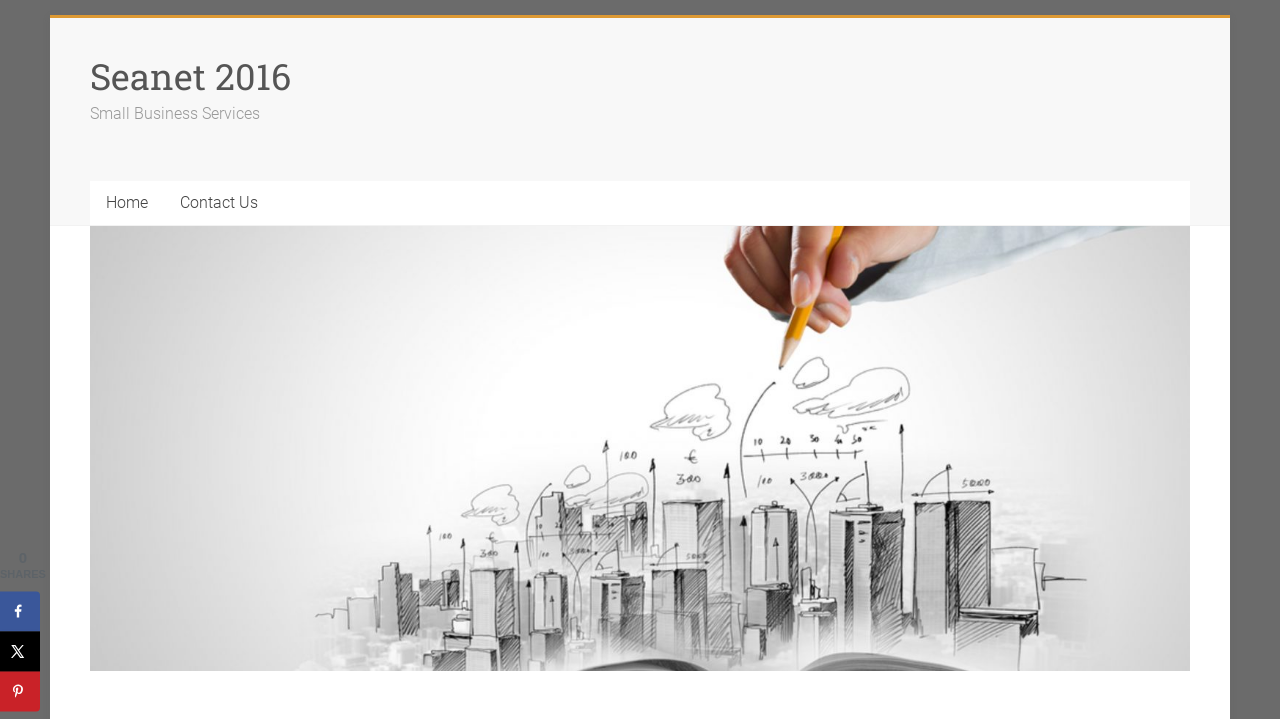Give a one-word or one-phrase response to the question:
How many social media sharing options are available?

3